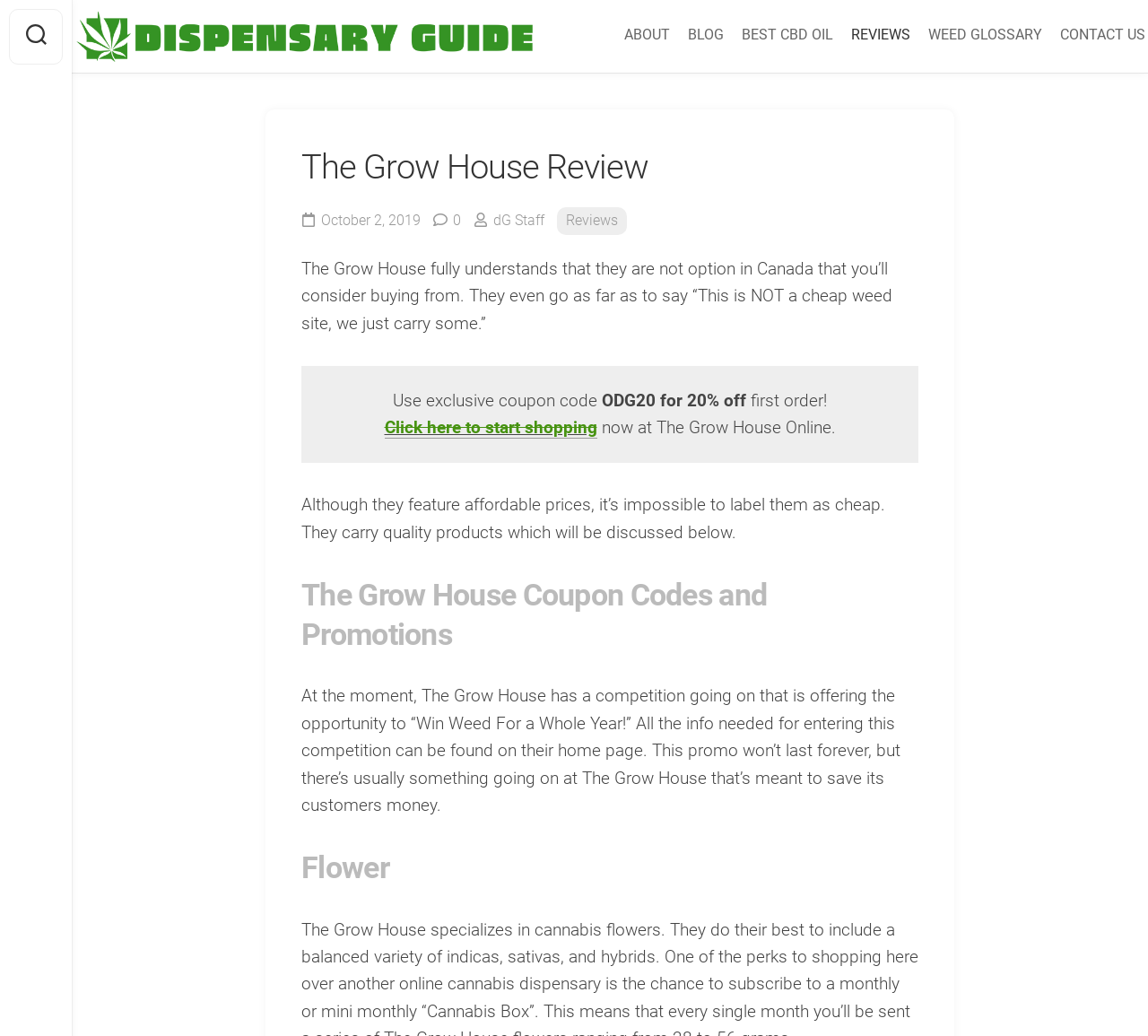Extract the main title from the webpage.

The Grow House Review